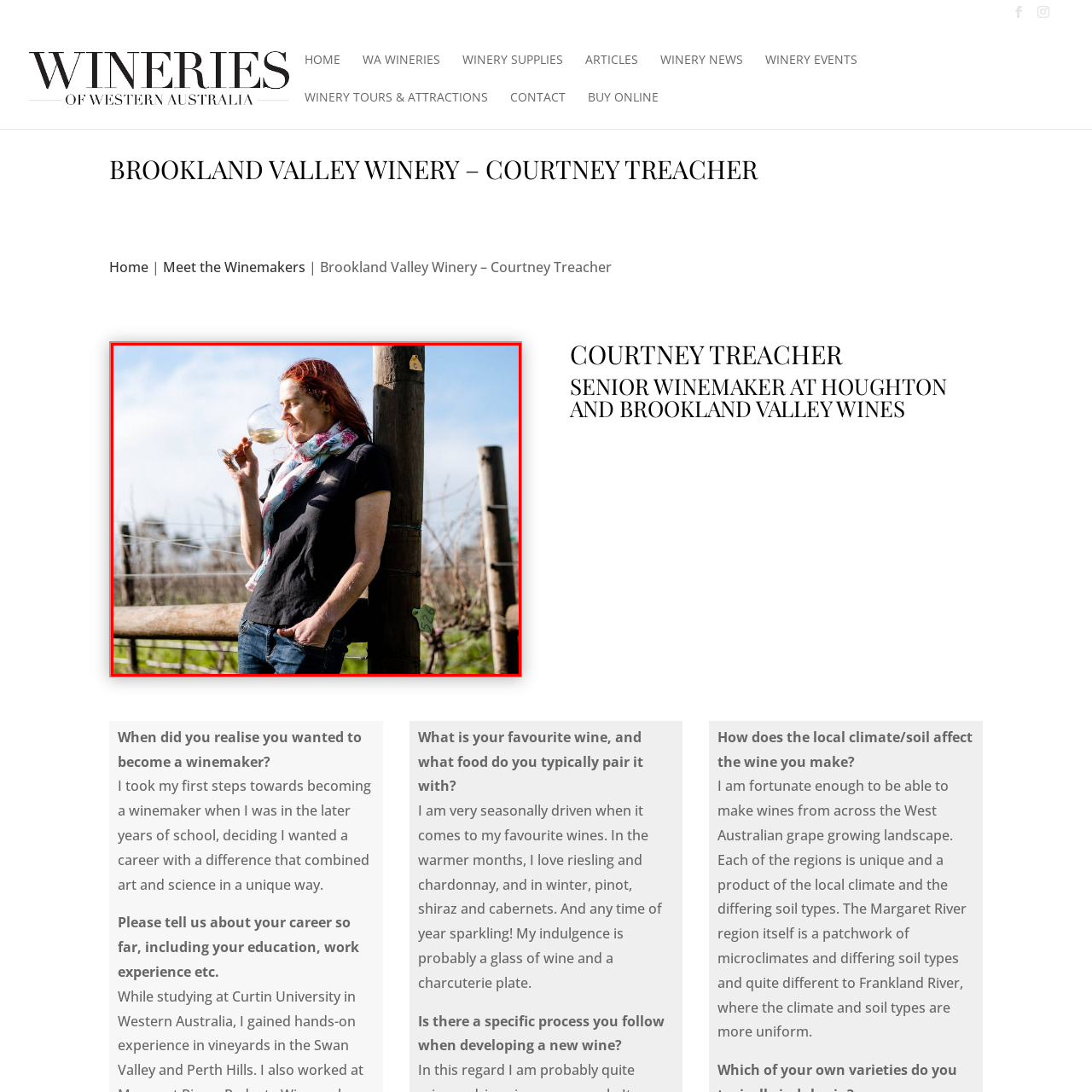Offer a detailed explanation of the elements found within the defined red outline.

The image features a woman enjoying a glass of wine, standing against a wooden post in a vineyard. She has red hair and is dressed casually in a black shirt and blue jeans, complemented by a floral scarf. The background showcases grapevines stretching into the distance, with a bright blue sky adding to the serene atmosphere. This scene radiates a sense of relaxation and appreciation for the winemaking process, reflecting the artistry and craftsmanship involved in creating fine wines. The woman is identified as Courtney Treacher, a senior winemaker at Houghton and Brookland Valley Wines, illustrating her connection to the vineyards and her role in the industry.